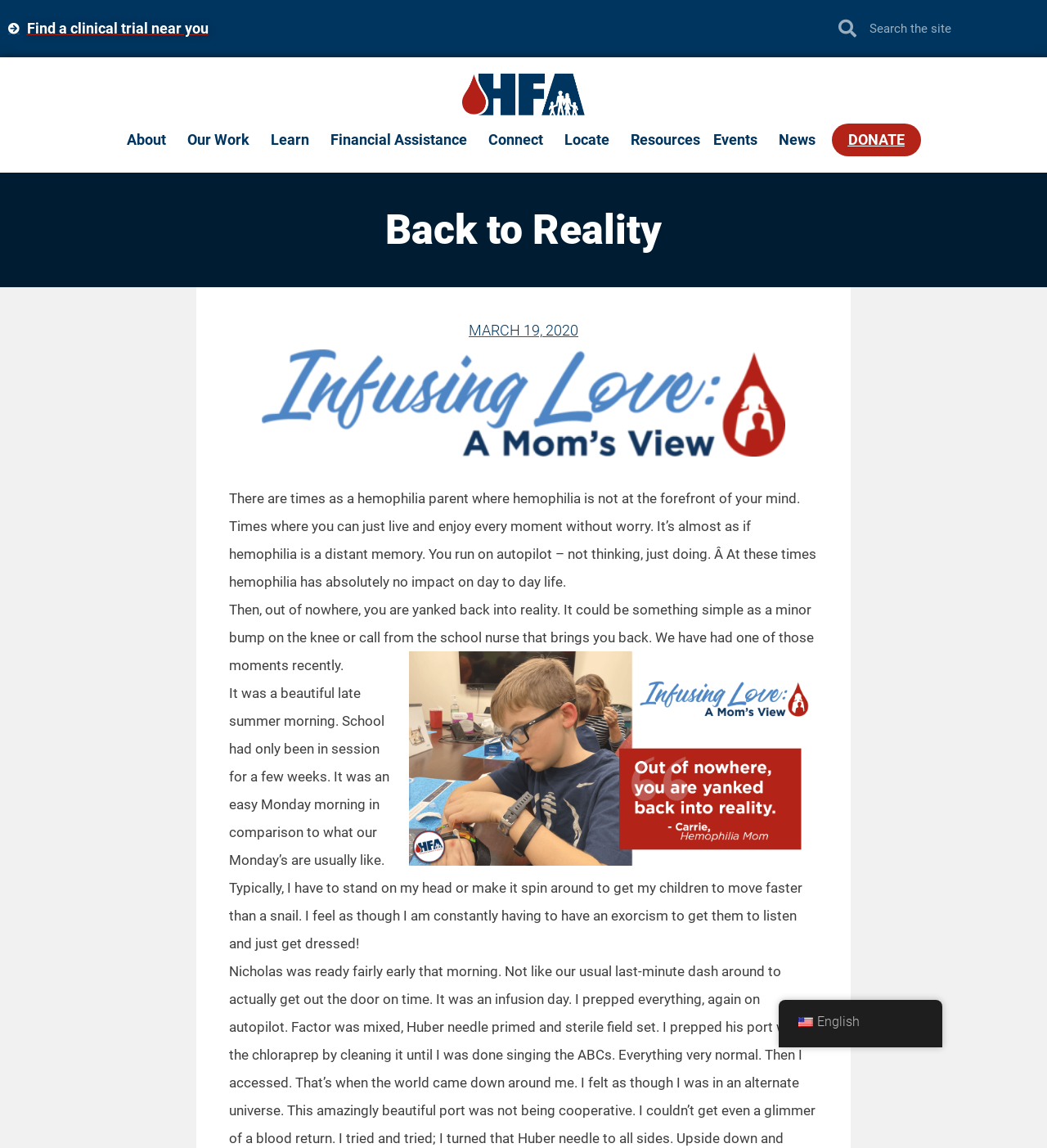Explain the webpage in detail, including its primary components.

The webpage is about a personal experience of a hemophilia parent, with the title "Back to Reality" at the top center of the page. At the top right corner, there is a search box with a magnifying glass icon. Below the title, there is a horizontal navigation menu with links to various sections, including "About", "Our Work", "Learn", "Financial Assistance", "Connect", "Locate", "Resources", "Events", and "News". Each of these links has a dropdown menu.

On the left side of the page, there is a logo of the Hemophilia Federation of America. Below the navigation menu, there is a prominent call-to-action button "DONATE" at the top right corner.

The main content of the page is a personal story about a hemophilia parent's experience, divided into three paragraphs. The first paragraph talks about times when hemophilia is not a concern, and the parent can live without worry. The second paragraph describes a moment when the parent is suddenly reminded of their child's hemophilia. The third paragraph is a more detailed account of a specific morning when the parent had to deal with their child's hemophilia.

At the bottom right corner of the page, there is a link to switch the language to English, accompanied by a small flag icon.